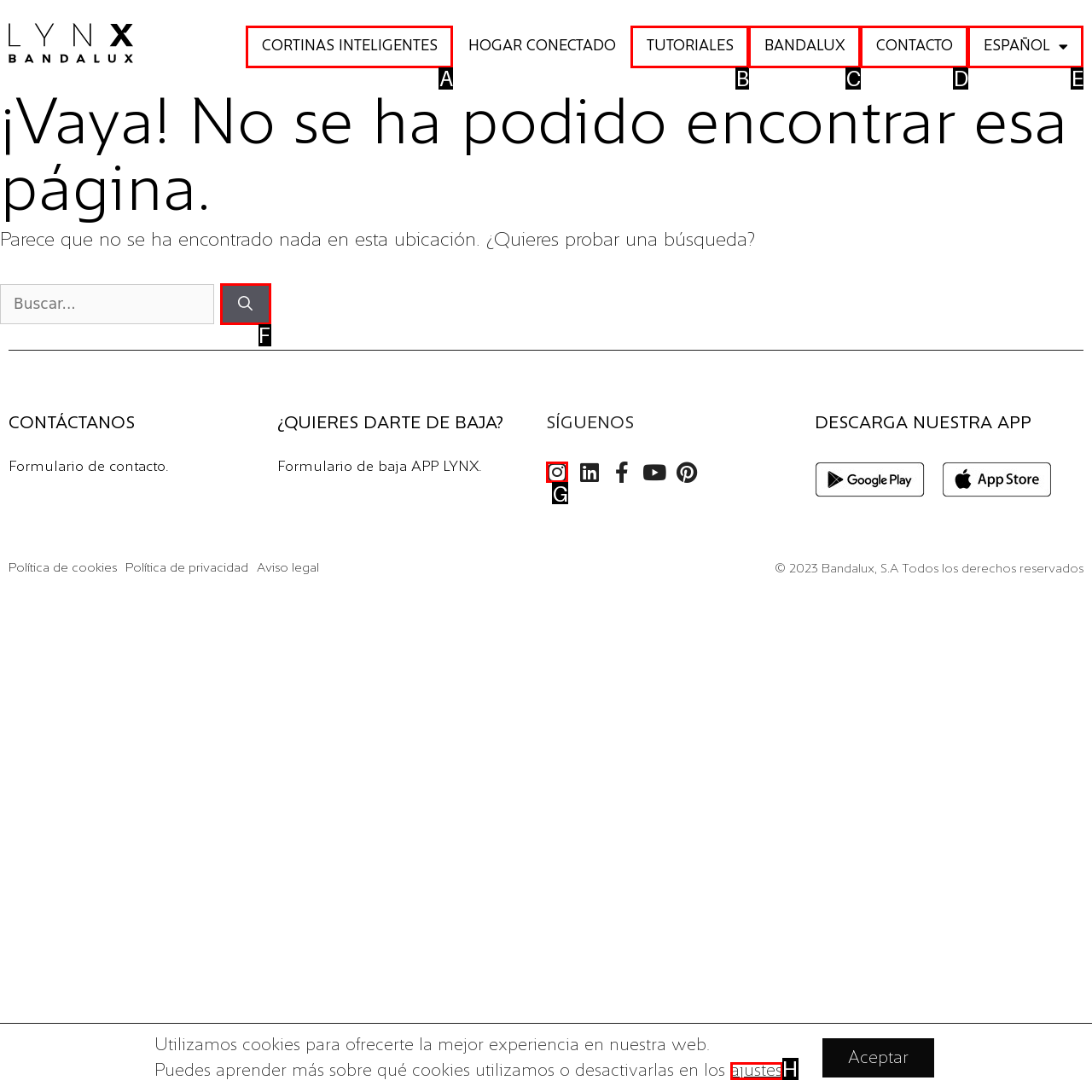Determine the appropriate lettered choice for the task: Follow us on Instagram. Reply with the correct letter.

G